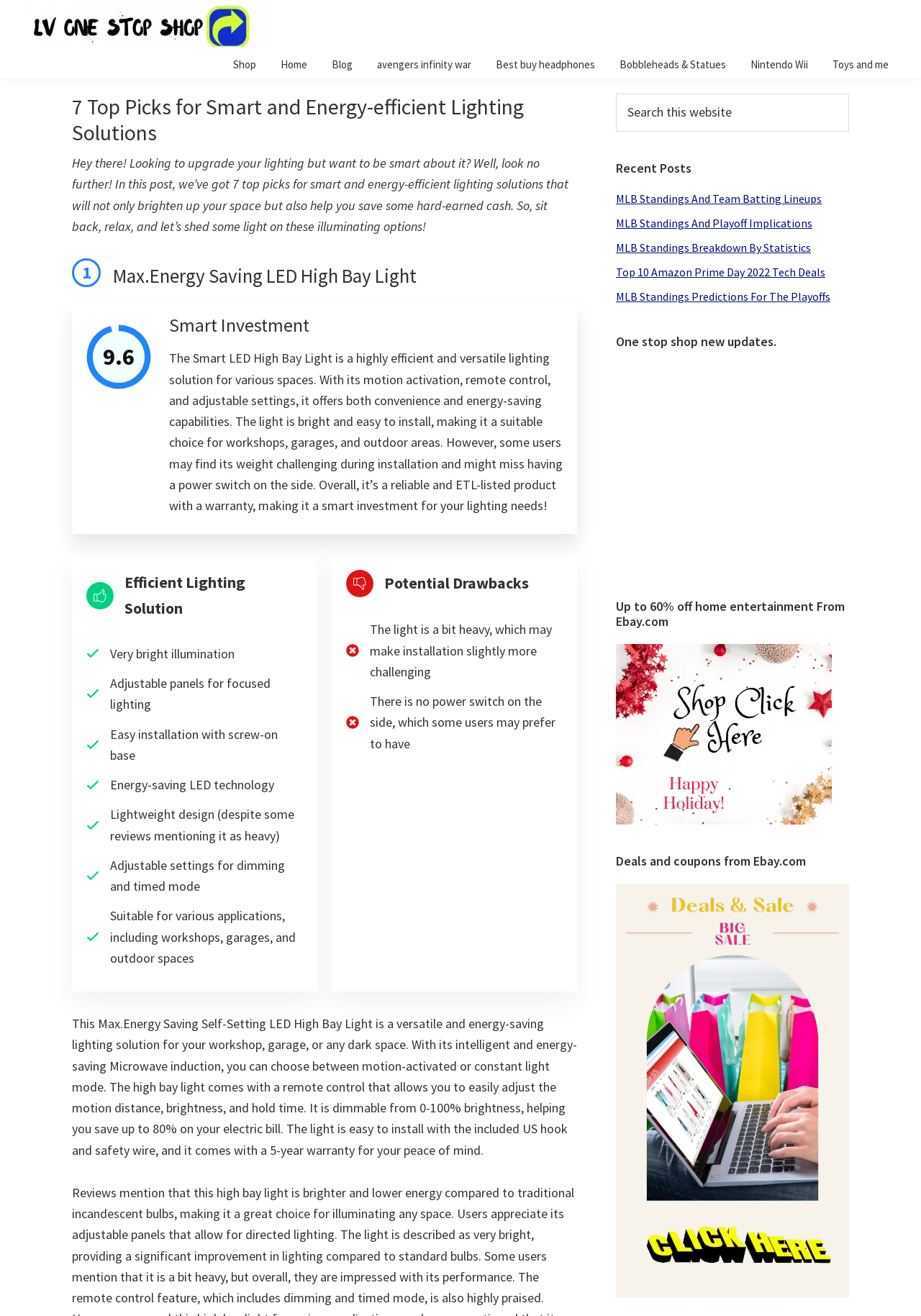Please provide a one-word or phrase answer to the question: 
What is the potential drawback of the Max.Energy Saving LED High Bay Light?

Heavy installation